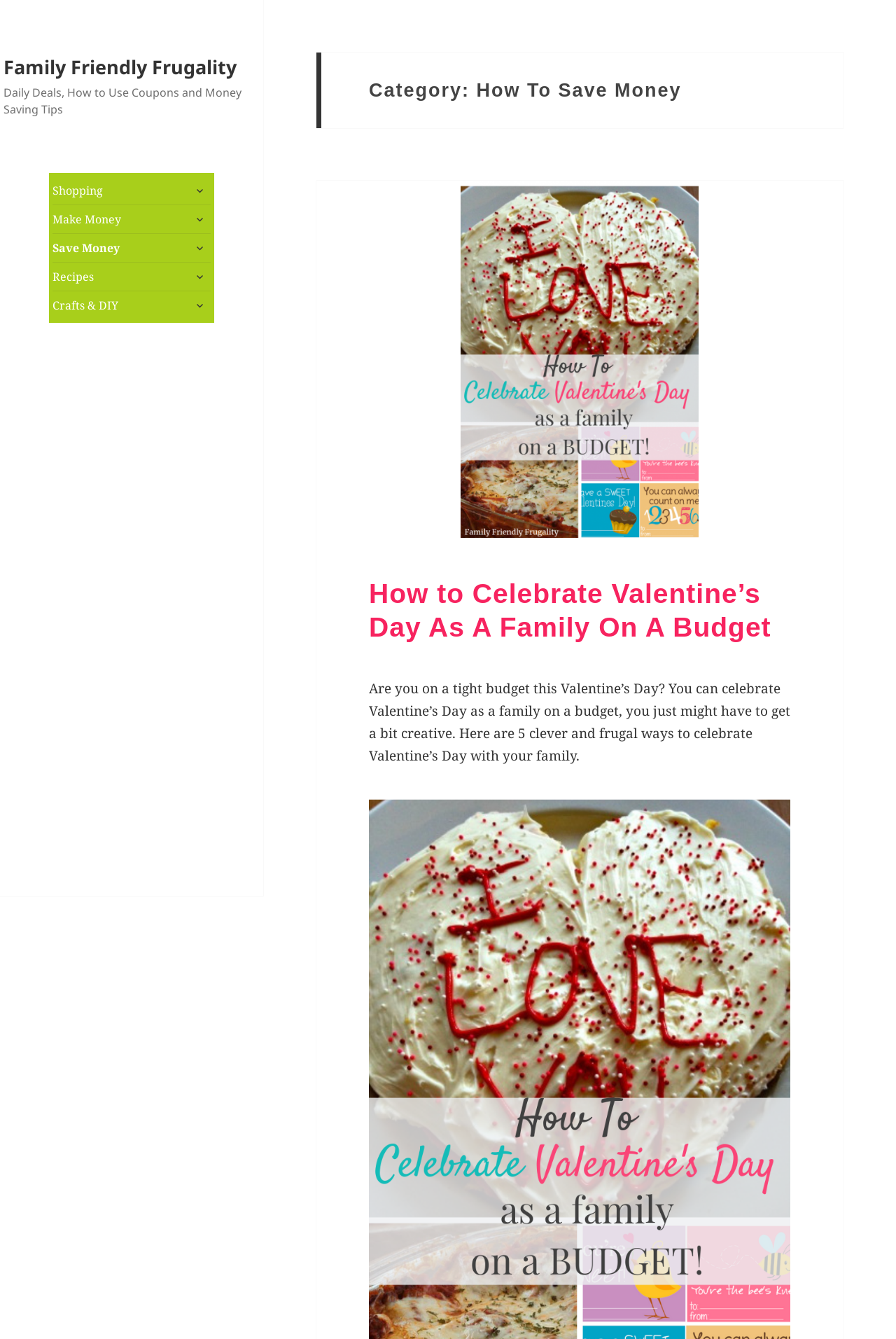What is the topic of the first article on the webpage?
From the details in the image, provide a complete and detailed answer to the question.

I found the topic by reading the heading 'How to Celebrate Valentine’s Day As A Family On A Budget' which is a sub-element of the HeaderAsNonLandmark element.